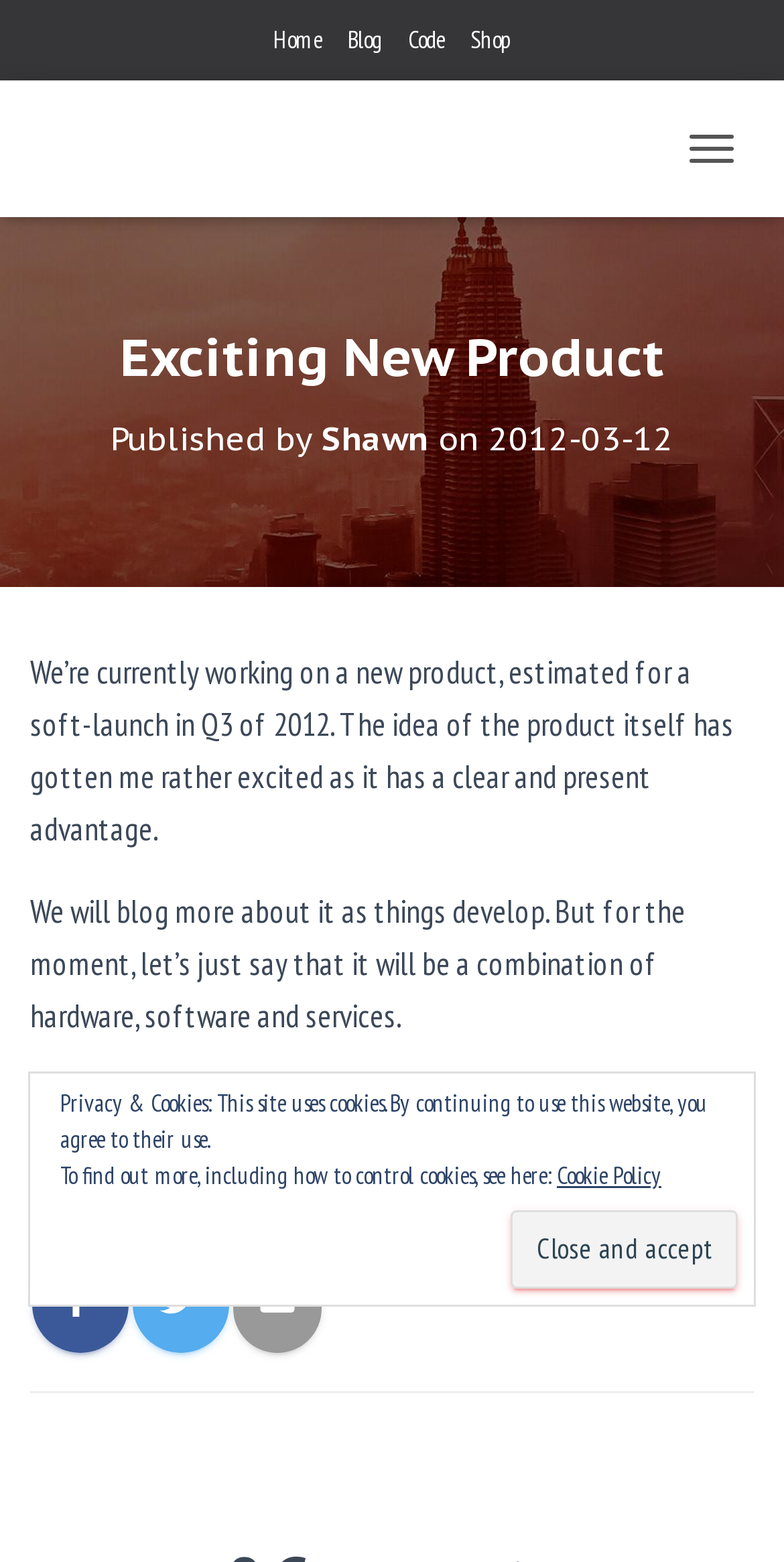Please locate and retrieve the main header text of the webpage.

Exciting New Product